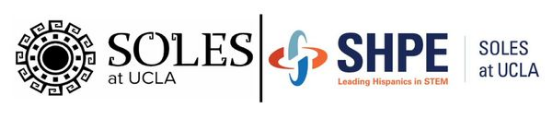Describe all the elements in the image with great detail.

The image features the logo of SOLES (Society of Latinx Engineers) at UCLA, positioned alongside the logo for SHPE (Society of Hispanic Professional Engineers). The design emphasizes collaboration and community support within the realm of engineering for the Latinx population. The logo consists of intricate graphic elements symbolizing cultural heritage and engineering prowess. Beneath the SHPE logo, the phrase "Leading Hispanics in STEM" is prominently displayed, illustrating a commitment to fostering opportunities for Hispanic students in science, technology, engineering, and mathematics fields. This visual representation underscores the mission of both organizations to enhance representation and success among Latinx engineers at UCLA.